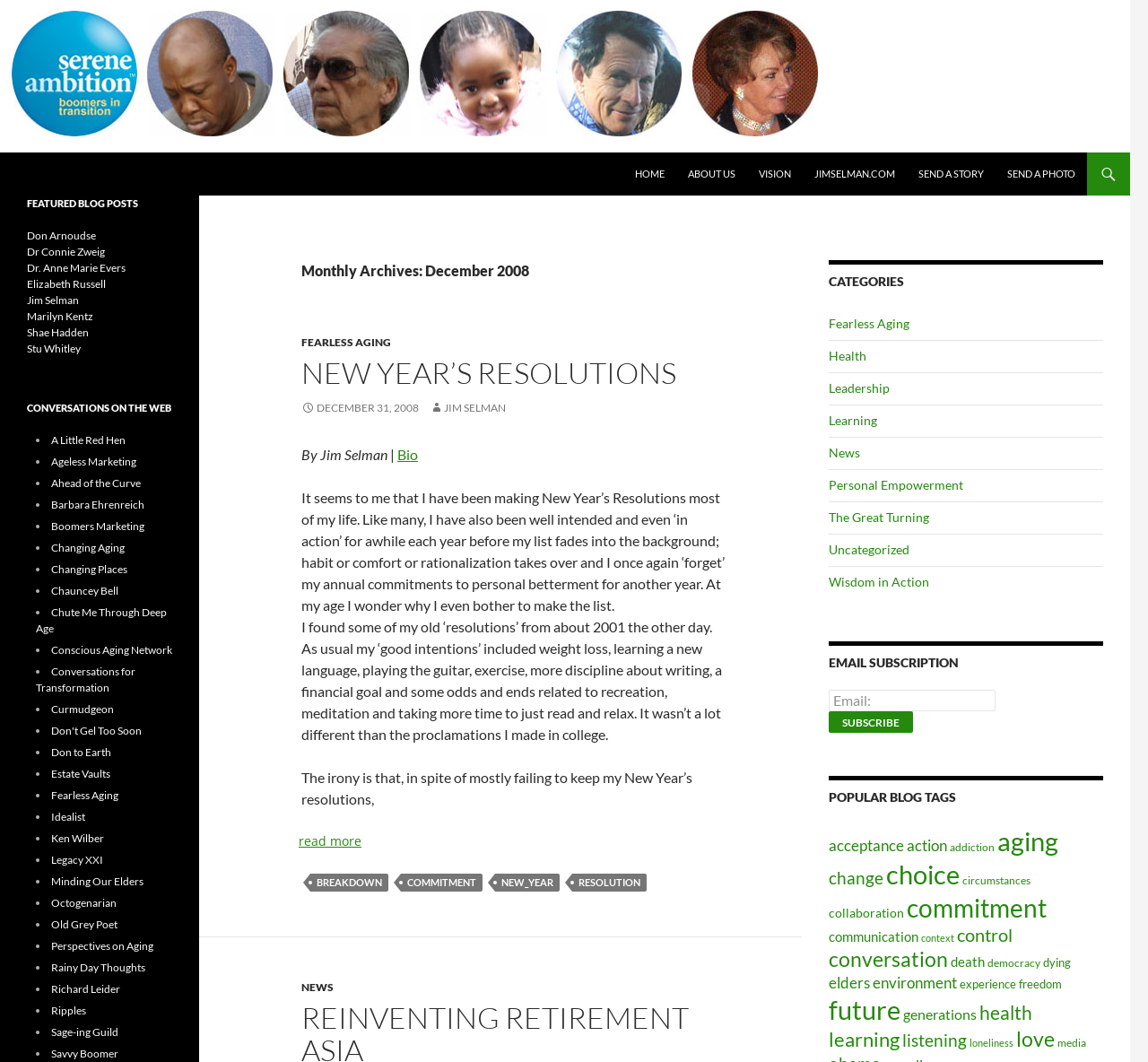What is the date of the blog post?
Look at the image and provide a detailed response to the question.

The date of the blog post can be found in the ' DECEMBER 31, 2008' link, which is a link element. This indicates that the blog post was published on December 31, 2008.